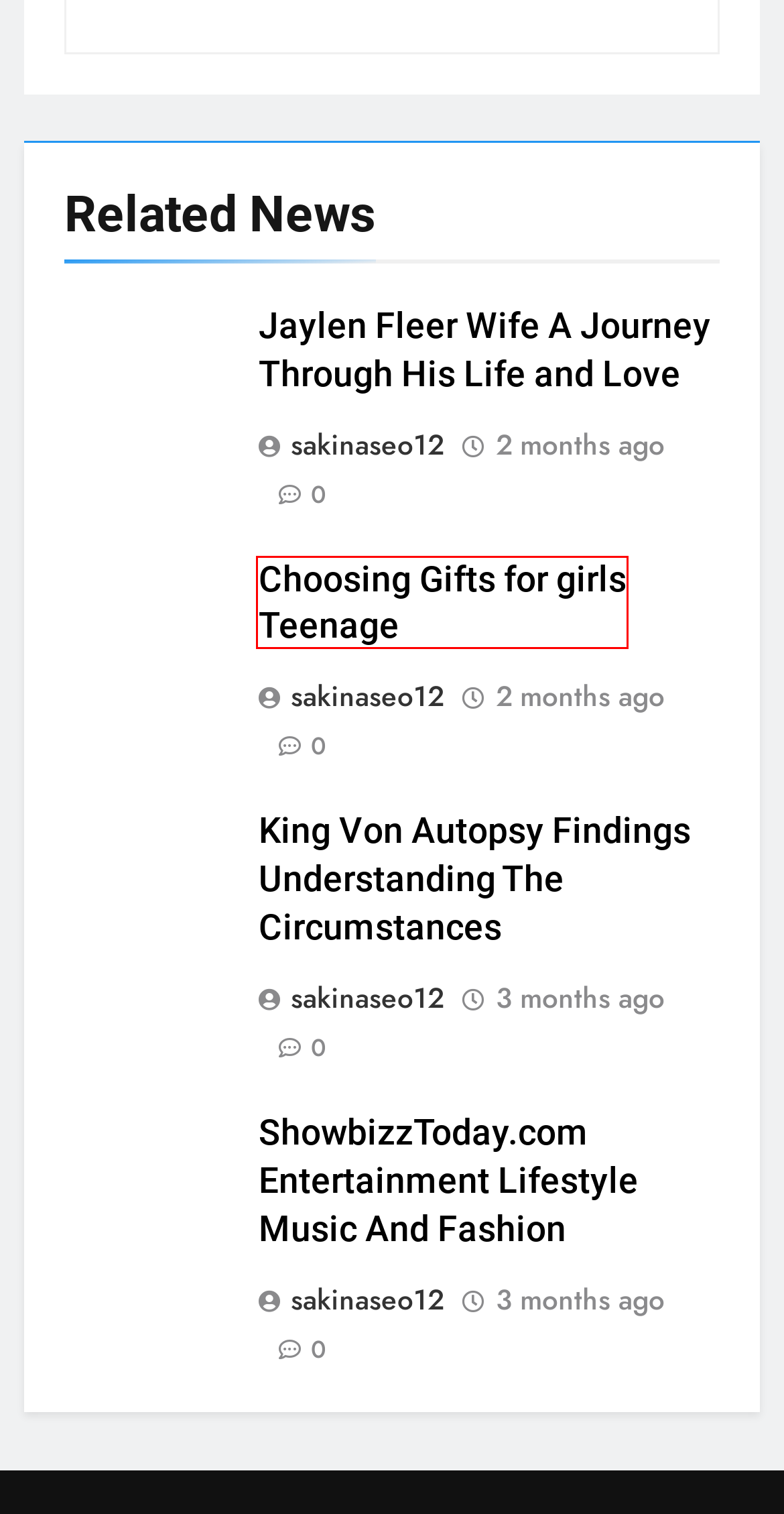You have a screenshot of a webpage with a red rectangle bounding box around a UI element. Choose the best description that matches the new page after clicking the element within the bounding box. The candidate descriptions are:
A. Blog
B. King Von Autopsy Findings Understanding The Circumstances
C. Alphonsus Uche Okafor-Mefor: The Dual Identity of a Pro-Biafra Activist
D. Choosing Gifts for girls Teenage
E. fundlylive
F. sakinaseo12 - fundlylive
G. ShowbizzToday.com Entertainment Lifestyle Music And Fashion
H. Jaylen Fleer Wife A Journey Through His Life and Love

D